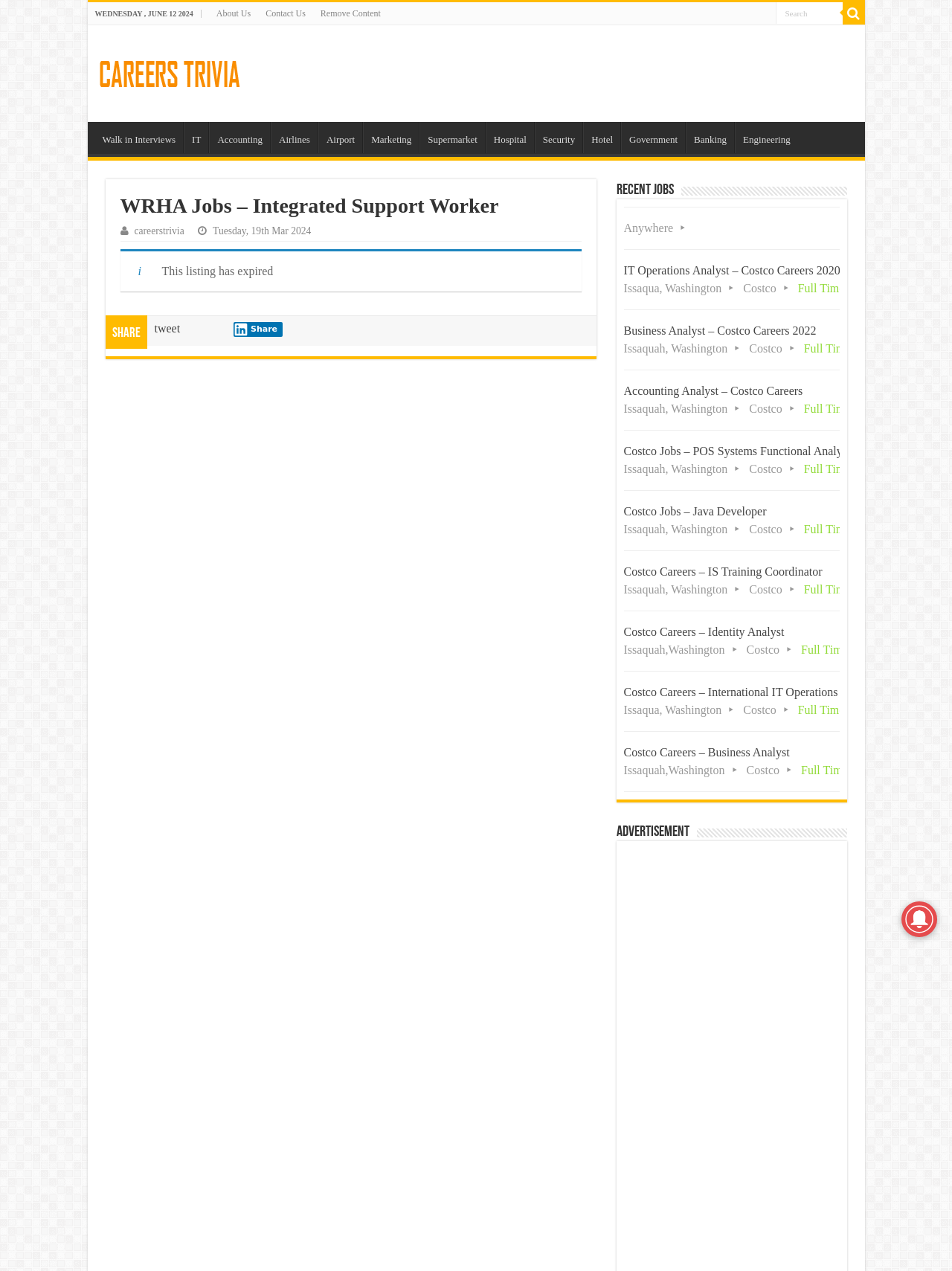Locate the bounding box of the UI element based on this description: "About Us". Provide four float numbers between 0 and 1 as [left, top, right, bottom].

[0.219, 0.002, 0.271, 0.019]